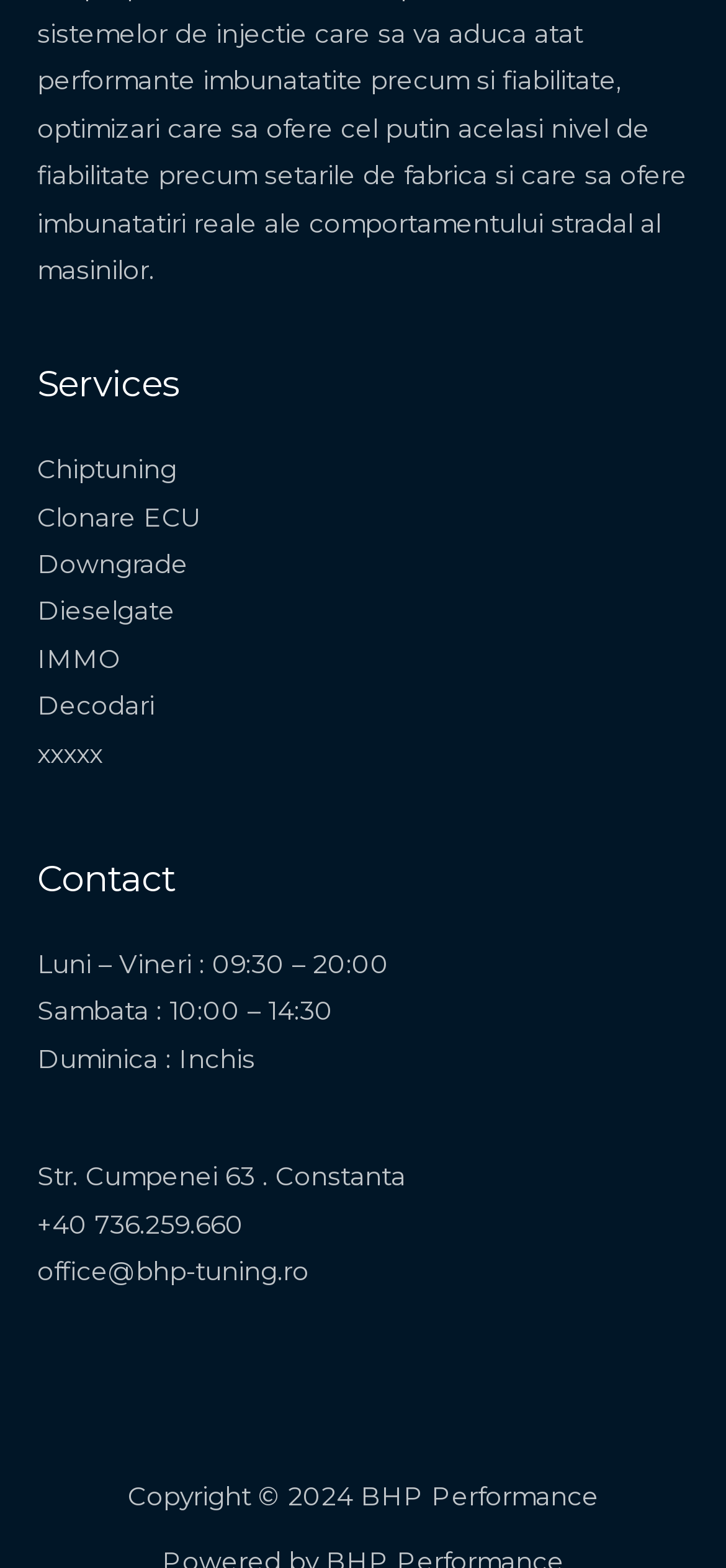What services are offered by BHP Performance?
Refer to the image and give a detailed answer to the query.

By analyzing the navigation menu under the 'Services' heading, we can see that BHP Performance offers various services including Chiptuning, Clonare ECU, Downgrade, Dieselgate, IMMO, Decodari, and others.